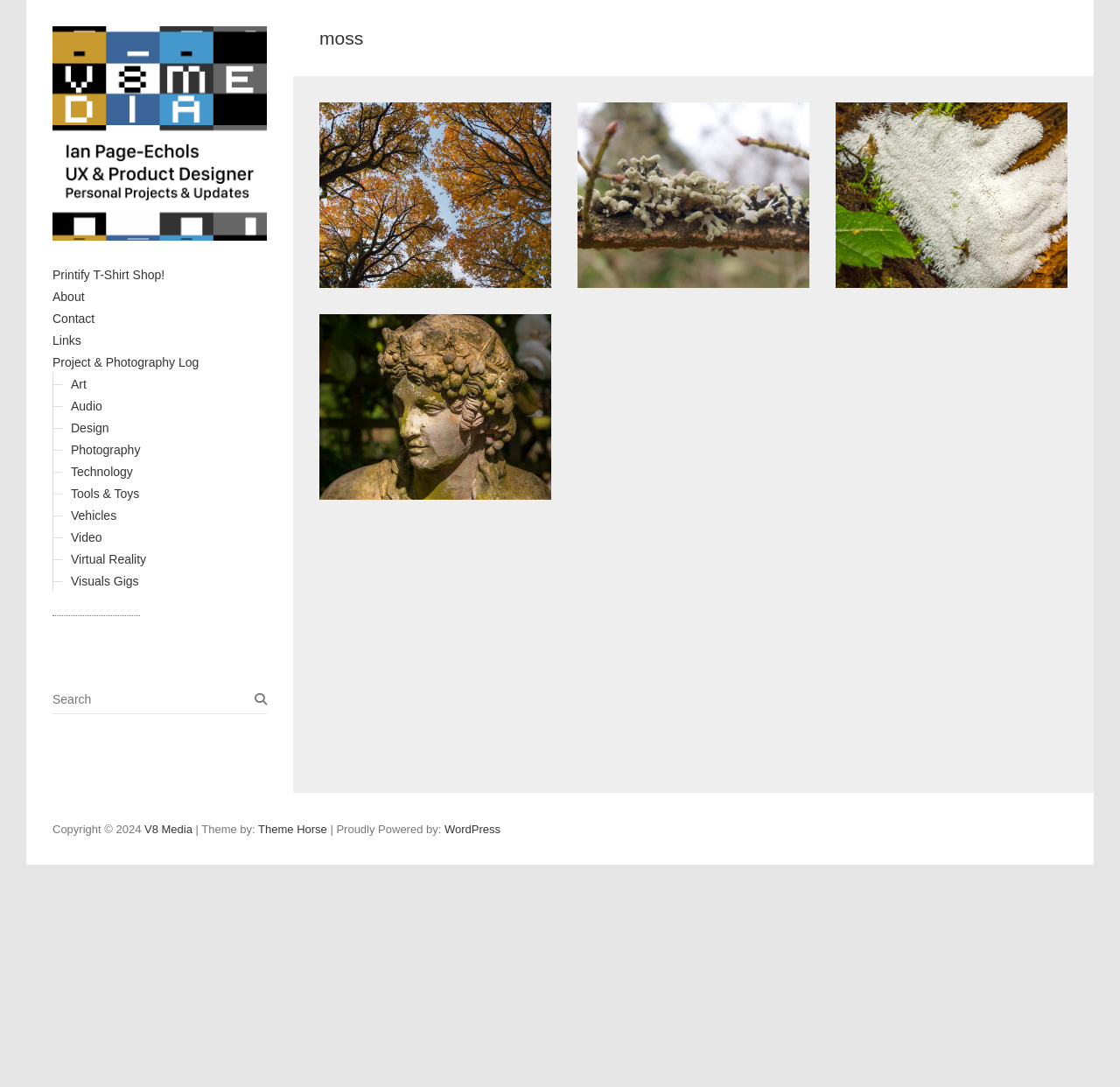Provide a thorough and detailed response to the question by examining the image: 
What is the theme of the website?

The theme of the website can be found at the bottom of the webpage, where it is written as 'Theme by: Theme Horse'.